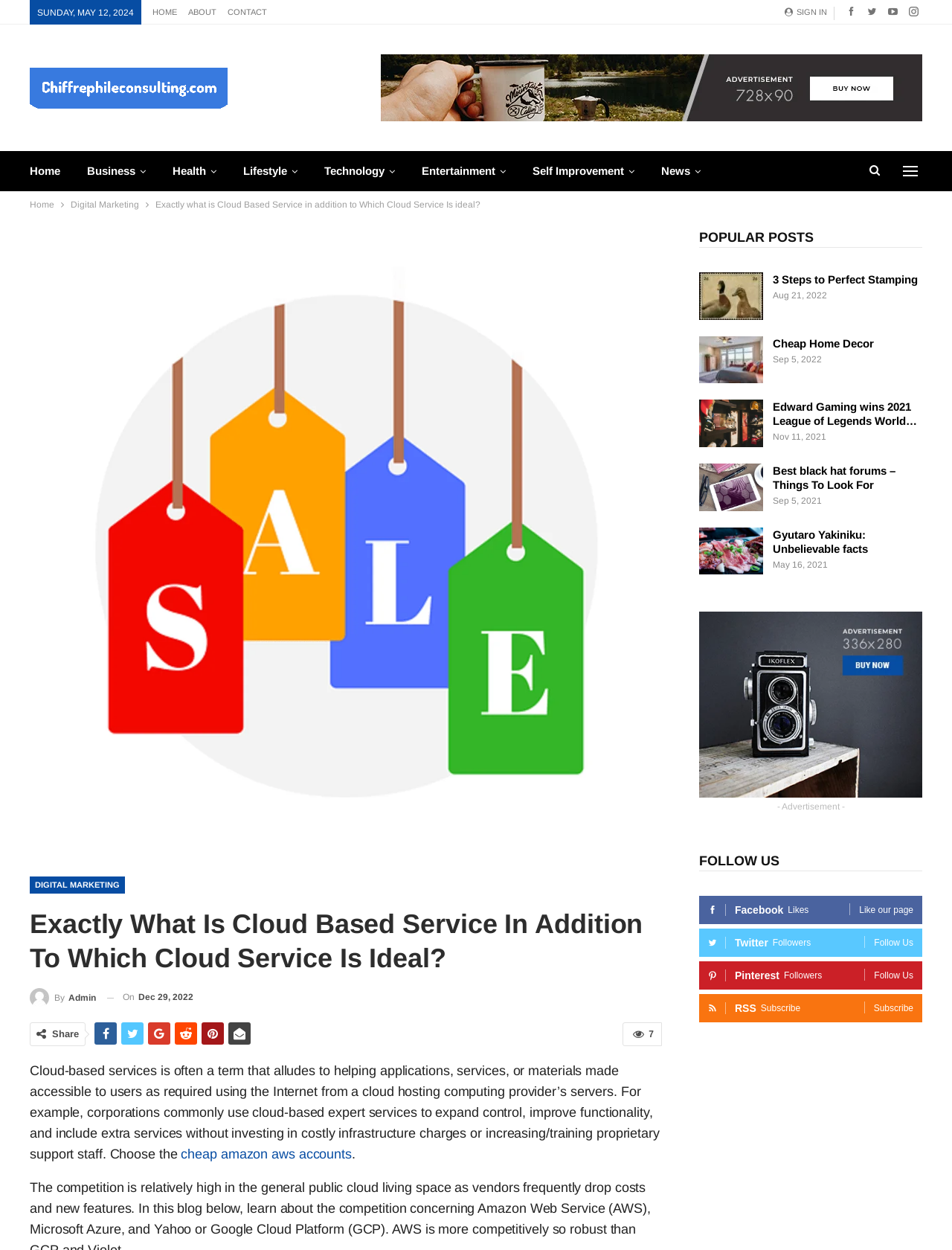What is the name of the author of the article?
Using the information from the image, provide a comprehensive answer to the question.

I found the name of the author of the article by looking at the link element in the main content section, which is 'By Admin'.